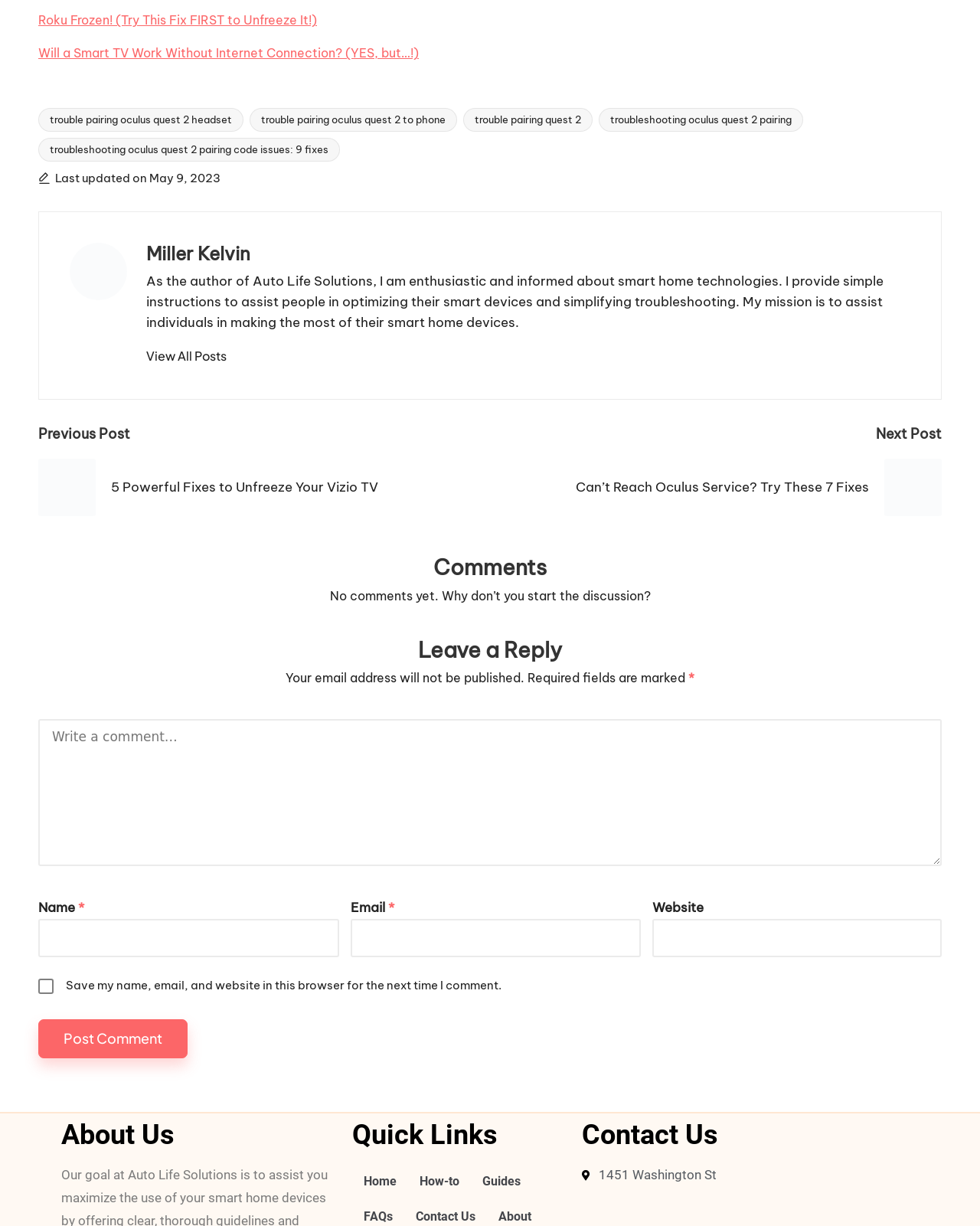Please specify the bounding box coordinates of the clickable region to carry out the following instruction: "Post a comment". The coordinates should be four float numbers between 0 and 1, in the format [left, top, right, bottom].

[0.039, 0.832, 0.191, 0.863]